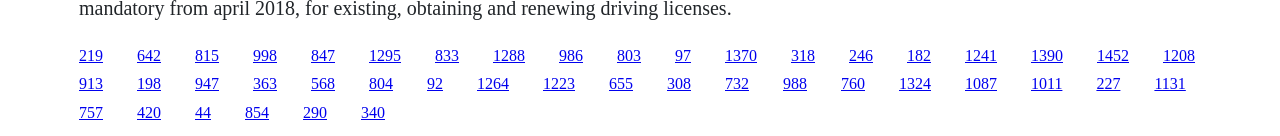Determine the bounding box coordinates of the region to click in order to accomplish the following instruction: "click the twentieth link". Provide the coordinates as four float numbers between 0 and 1, specifically [left, top, right, bottom].

[0.709, 0.343, 0.727, 0.468]